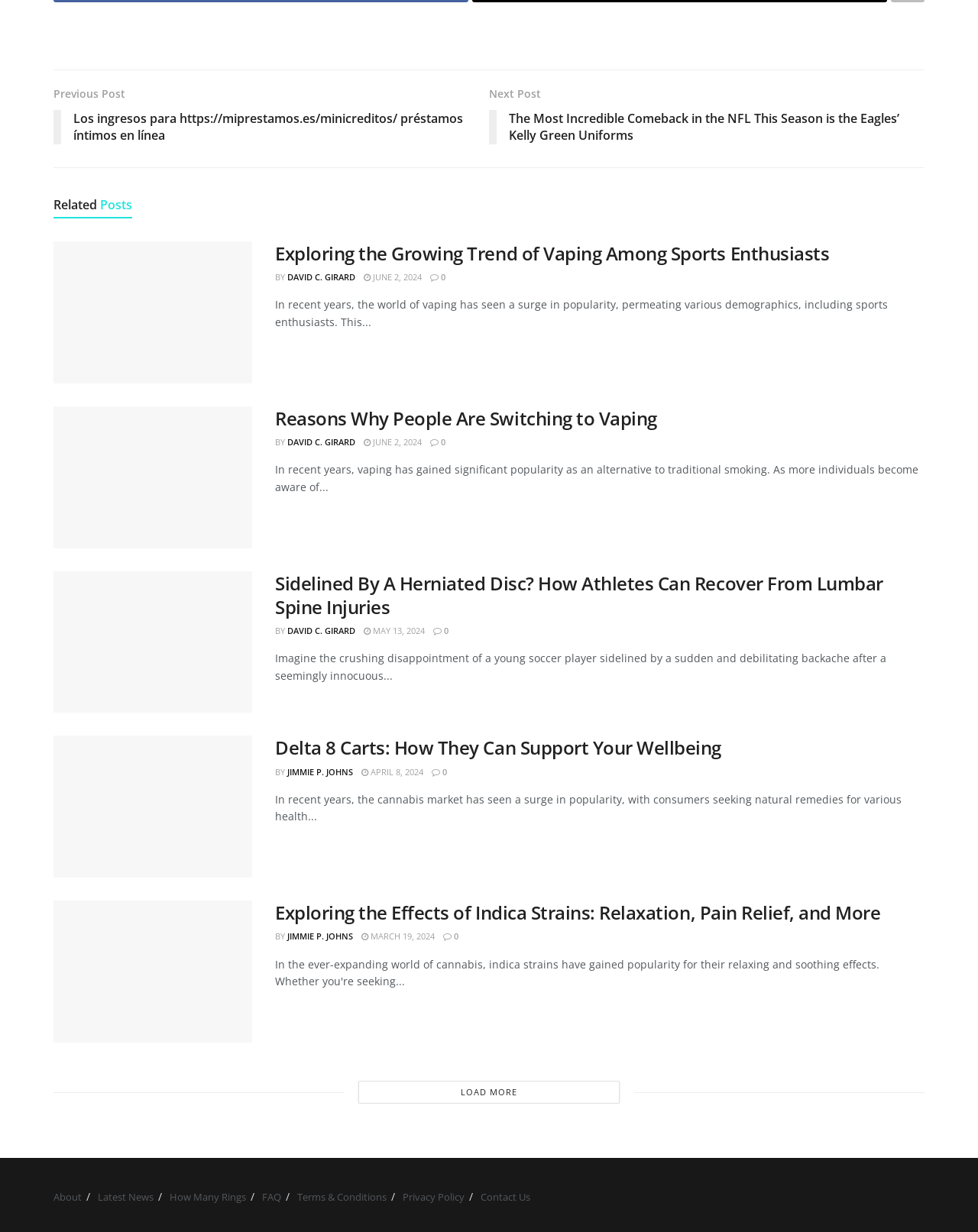Refer to the image and provide a thorough answer to this question:
What is the purpose of the 'LOAD MORE' button?

The 'LOAD MORE' button is located at the bottom of the webpage, and its purpose is to allow users to load more articles or content beyond what is initially displayed on the webpage. This suggests that the webpage has a large collection of articles, and users can access more of them by clicking on this button.